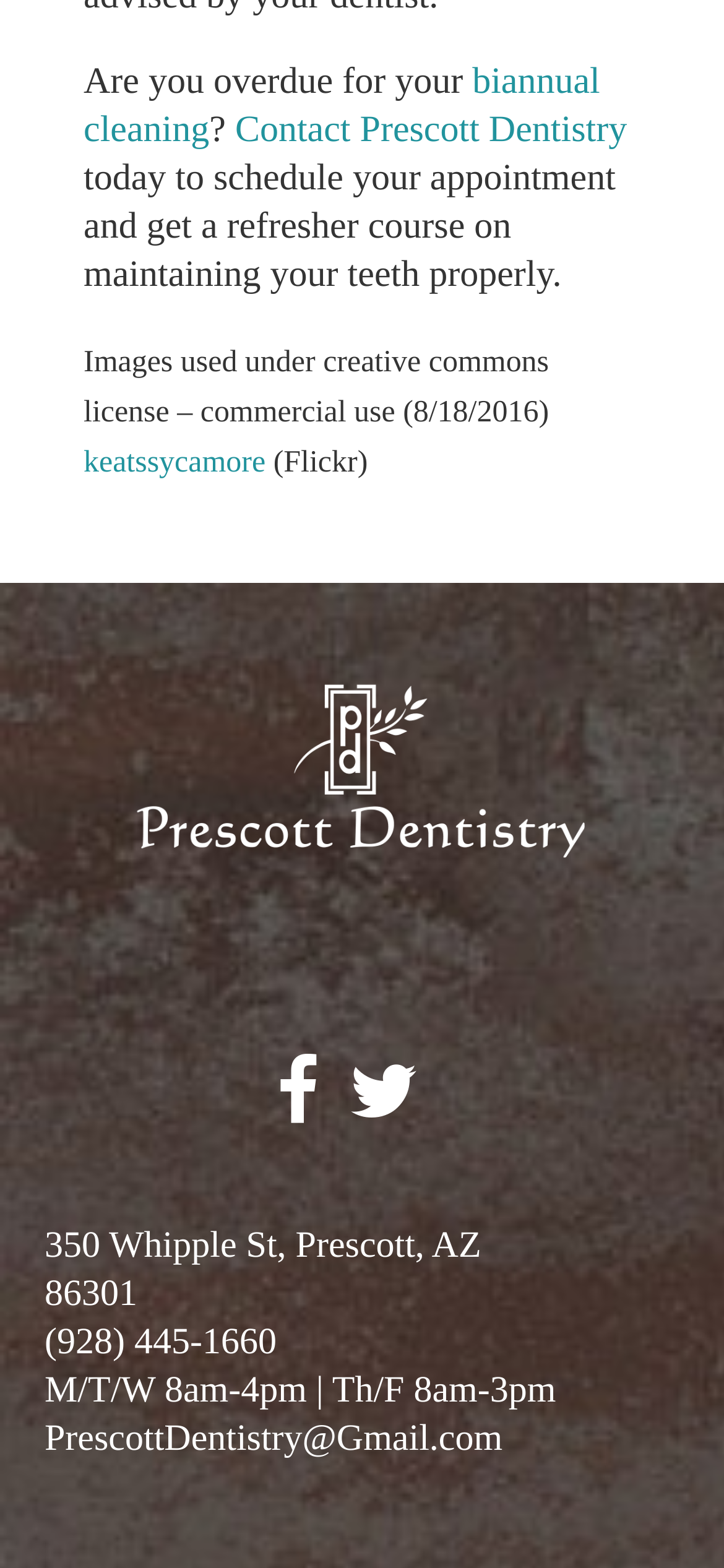Please determine the bounding box of the UI element that matches this description: Bowls of Sound. The coordinates should be given as (top-left x, top-left y, bottom-right x, bottom-right y), with all values between 0 and 1.

None